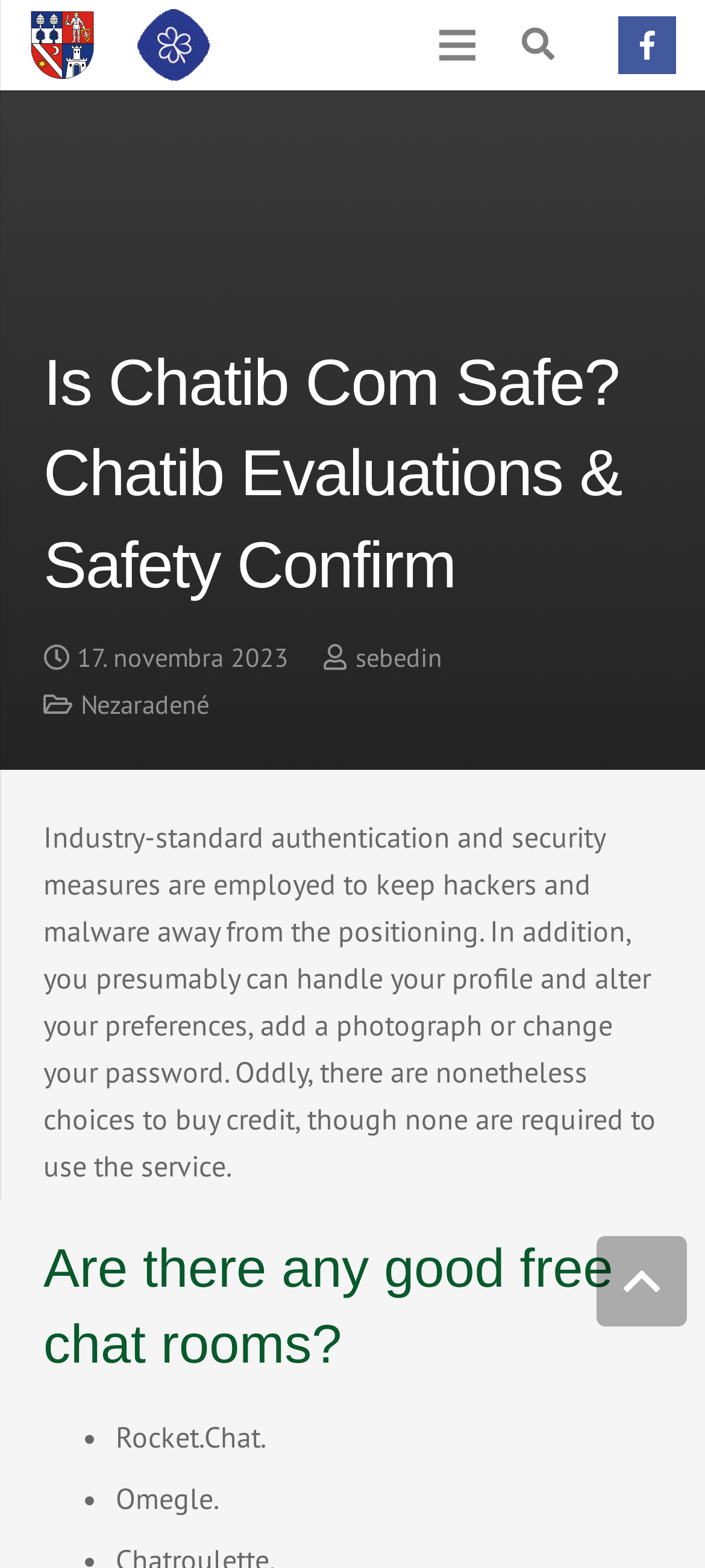What is the last link in the article section?
Please give a detailed and thorough answer to the question, covering all relevant points.

I looked at the links in the article section and found that the last link is 'Nezaradené'.